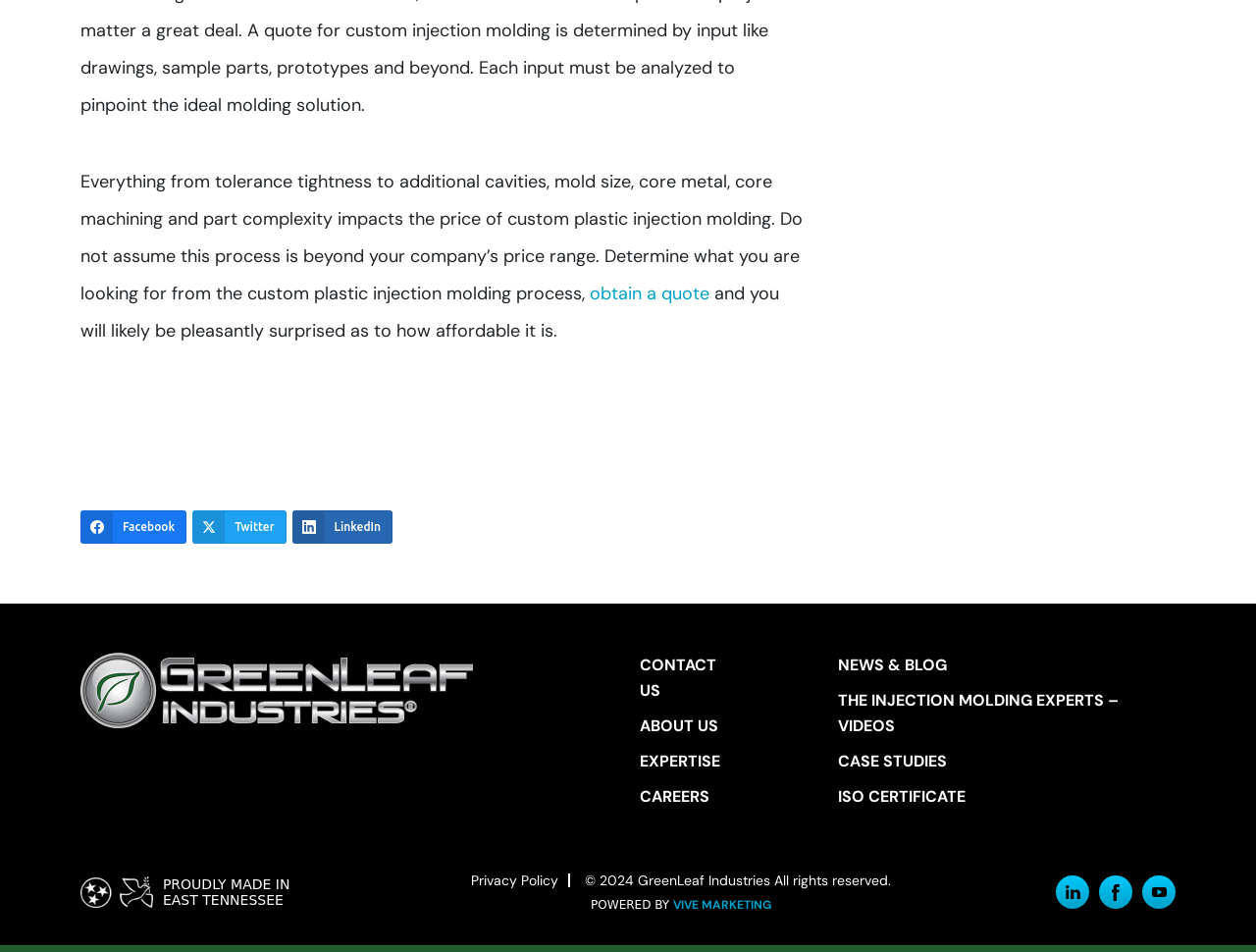Identify the bounding box coordinates of the region that should be clicked to execute the following instruction: "obtain a quote".

[0.47, 0.296, 0.565, 0.321]